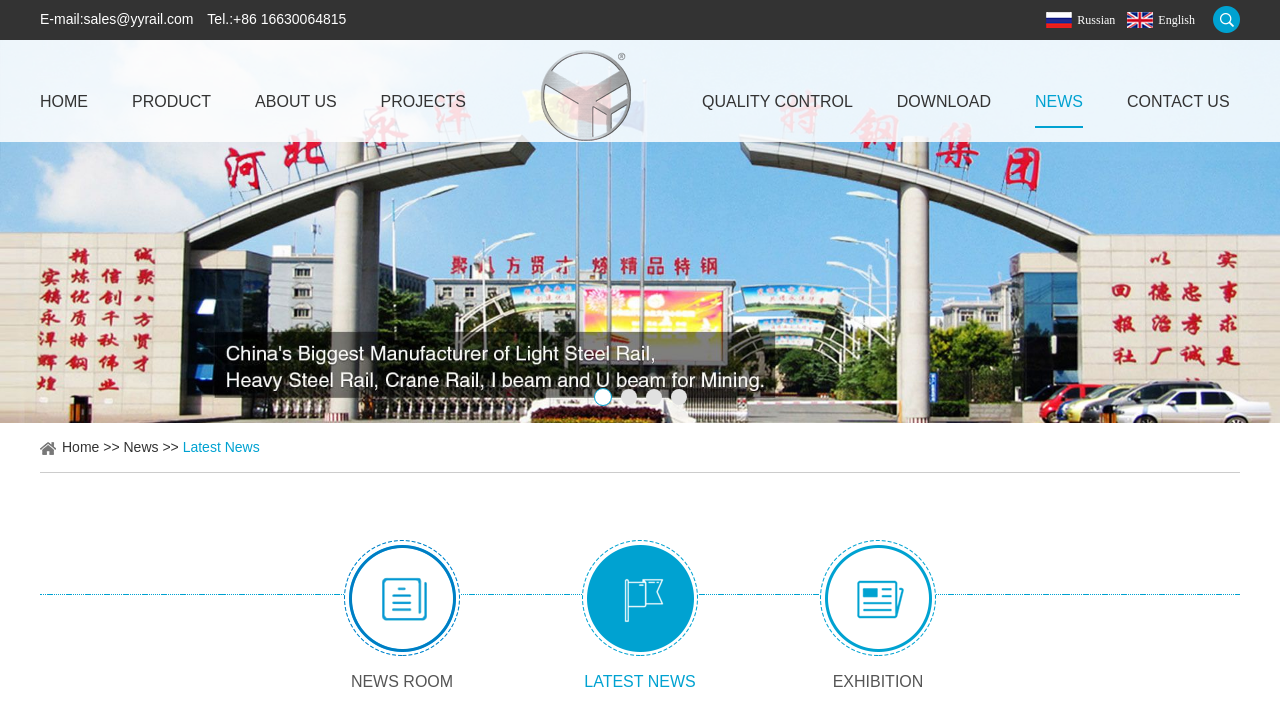What is the email address provided on the webpage?
Examine the image closely and answer the question with as much detail as possible.

The email address can be found on the top left corner of the webpage, next to the 'E-mail:' label.